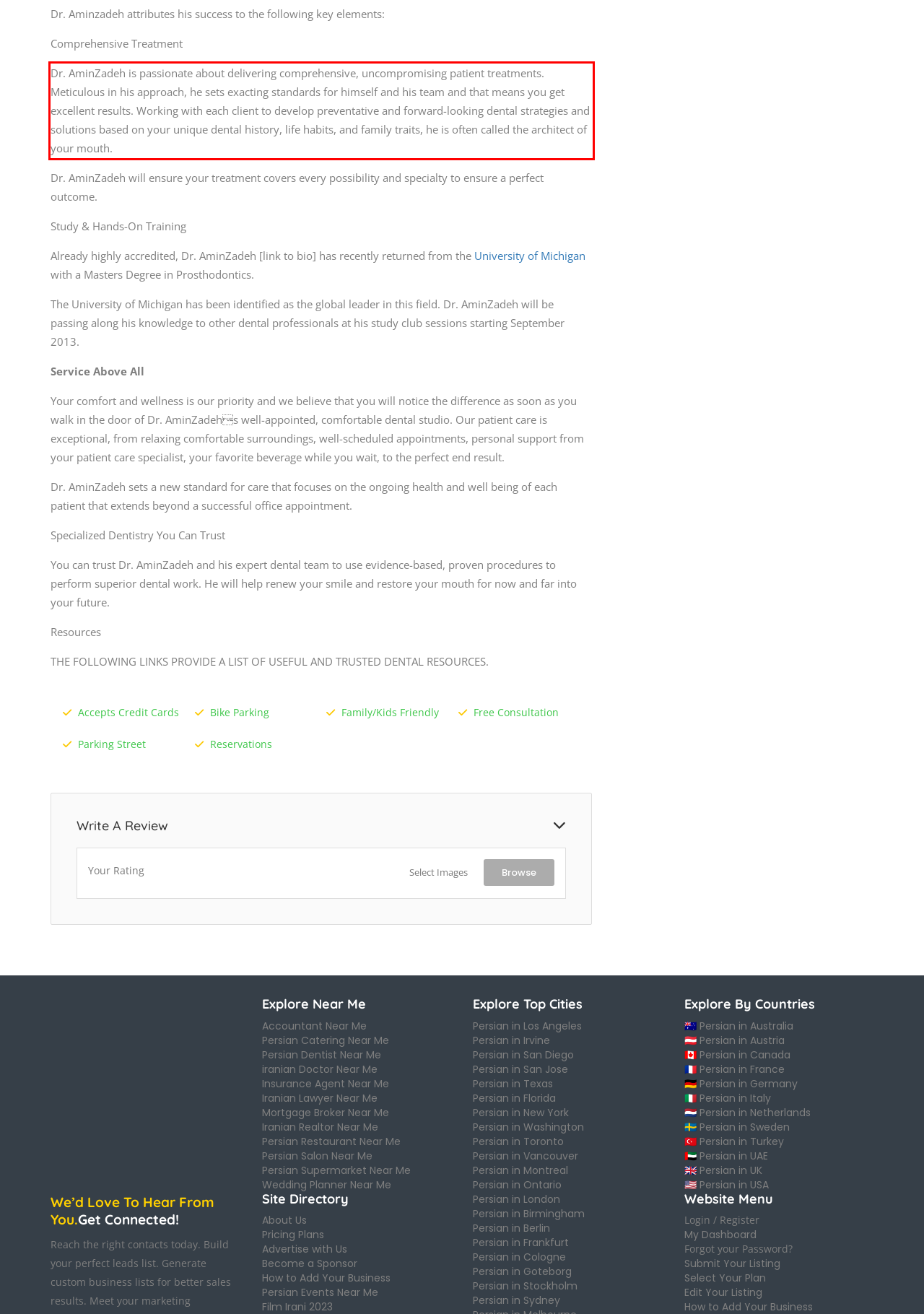Extract and provide the text found inside the red rectangle in the screenshot of the webpage.

Dr. AminZadeh is passionate about delivering comprehensive, uncompromising patient treatments. Meticulous in his approach, he sets exacting standards for himself and his team and that means you get excellent results. Working with each client to develop preventative and forward-looking dental strategies and solutions based on your unique dental history, life habits, and family traits, he is often called the architect of your mouth.